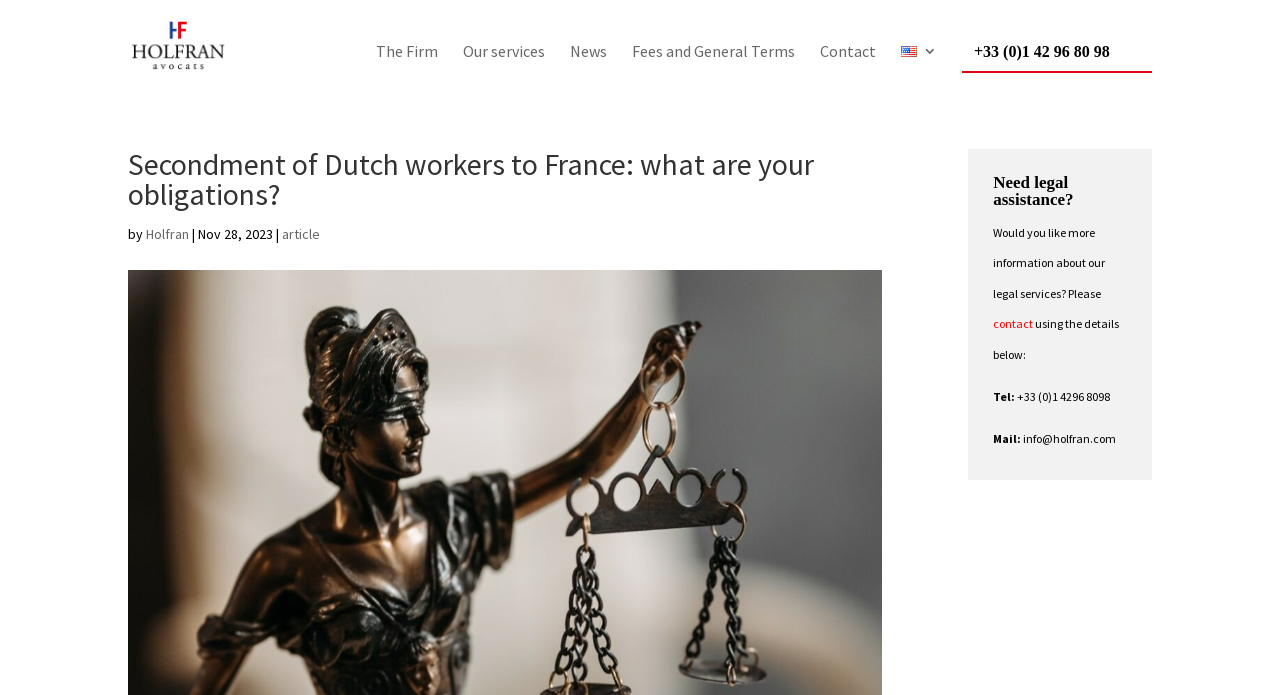Can you identify and provide the main heading of the webpage?

Secondment of Dutch workers to France: what are your obligations?